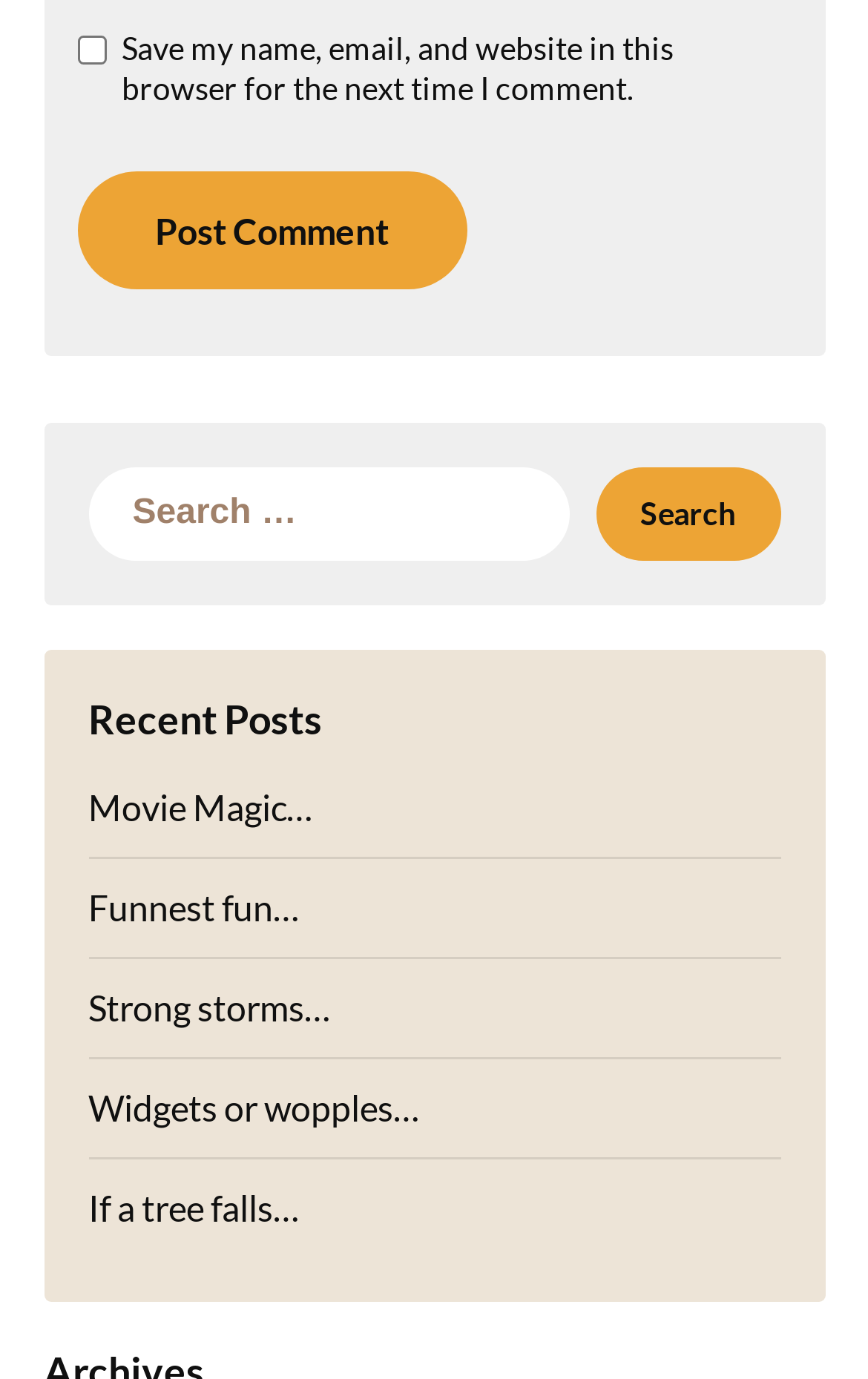Please identify the bounding box coordinates of the element's region that I should click in order to complete the following instruction: "Click the search button". The bounding box coordinates consist of four float numbers between 0 and 1, i.e., [left, top, right, bottom].

[0.686, 0.339, 0.899, 0.407]